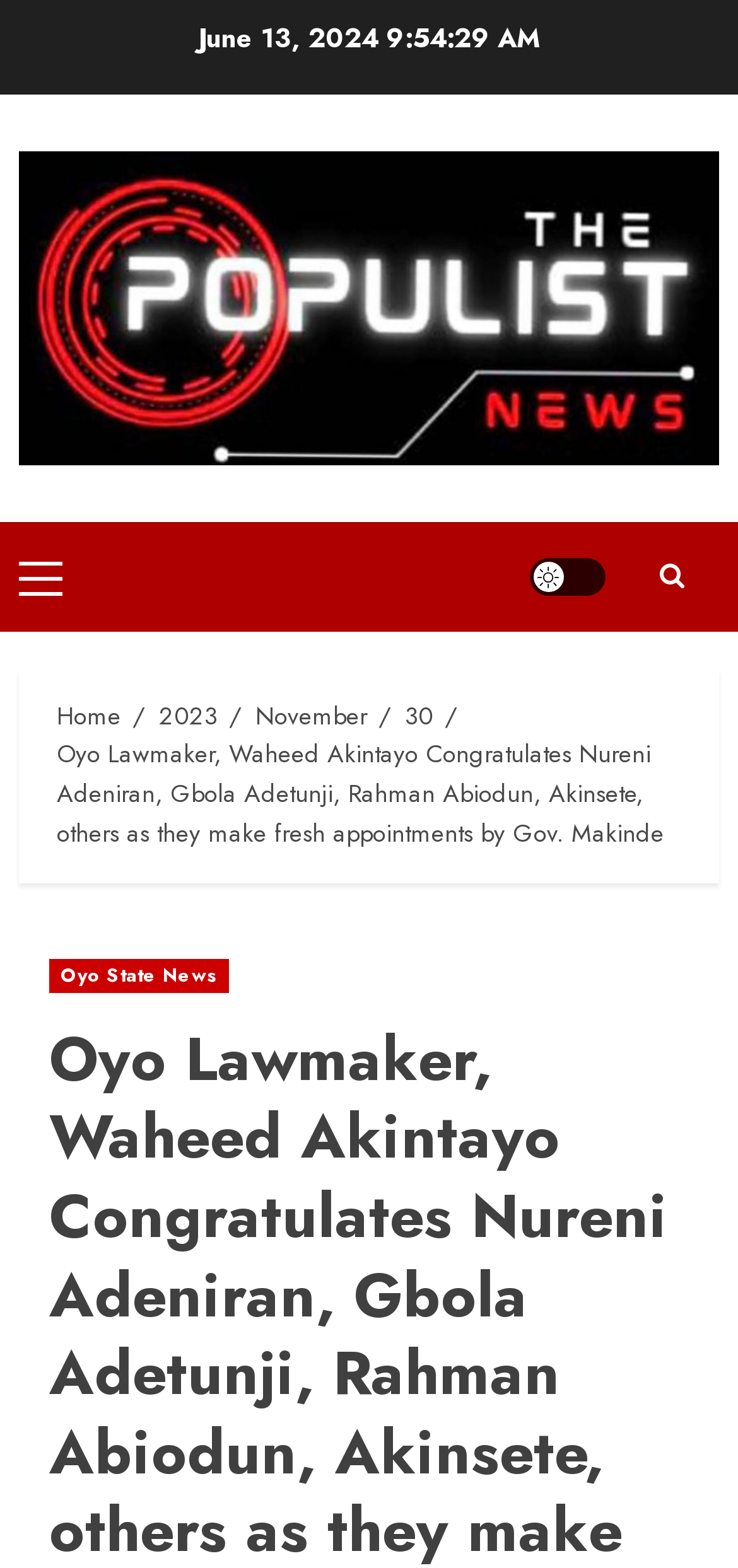Please determine the bounding box coordinates of the section I need to click to accomplish this instruction: "View Oyo State News".

[0.067, 0.611, 0.311, 0.633]